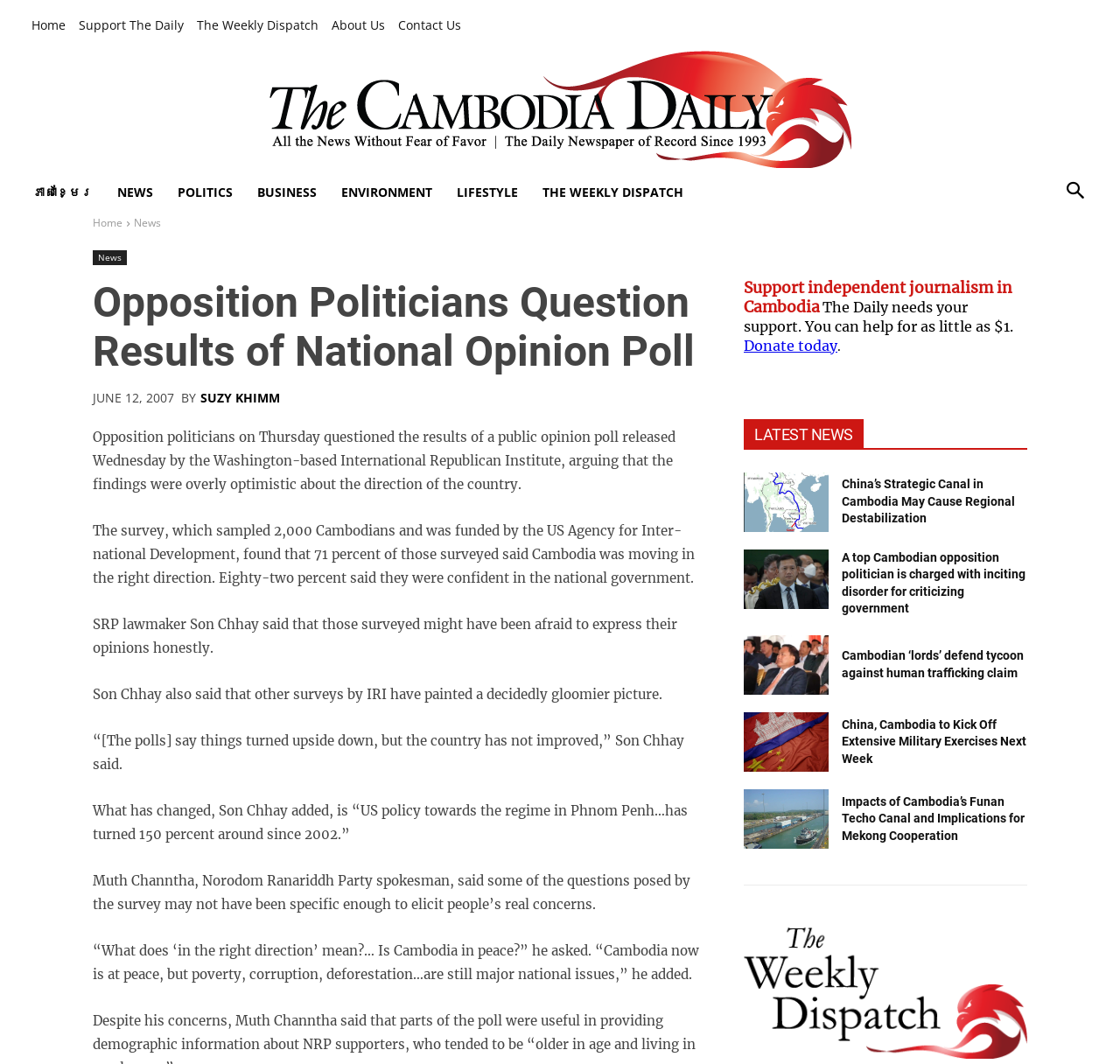Find the bounding box coordinates of the element to click in order to complete this instruction: "Read the news article 'Opposition Politicians Question Results of National Opinion Poll'". The bounding box coordinates must be four float numbers between 0 and 1, denoted as [left, top, right, bottom].

[0.083, 0.262, 0.627, 0.353]